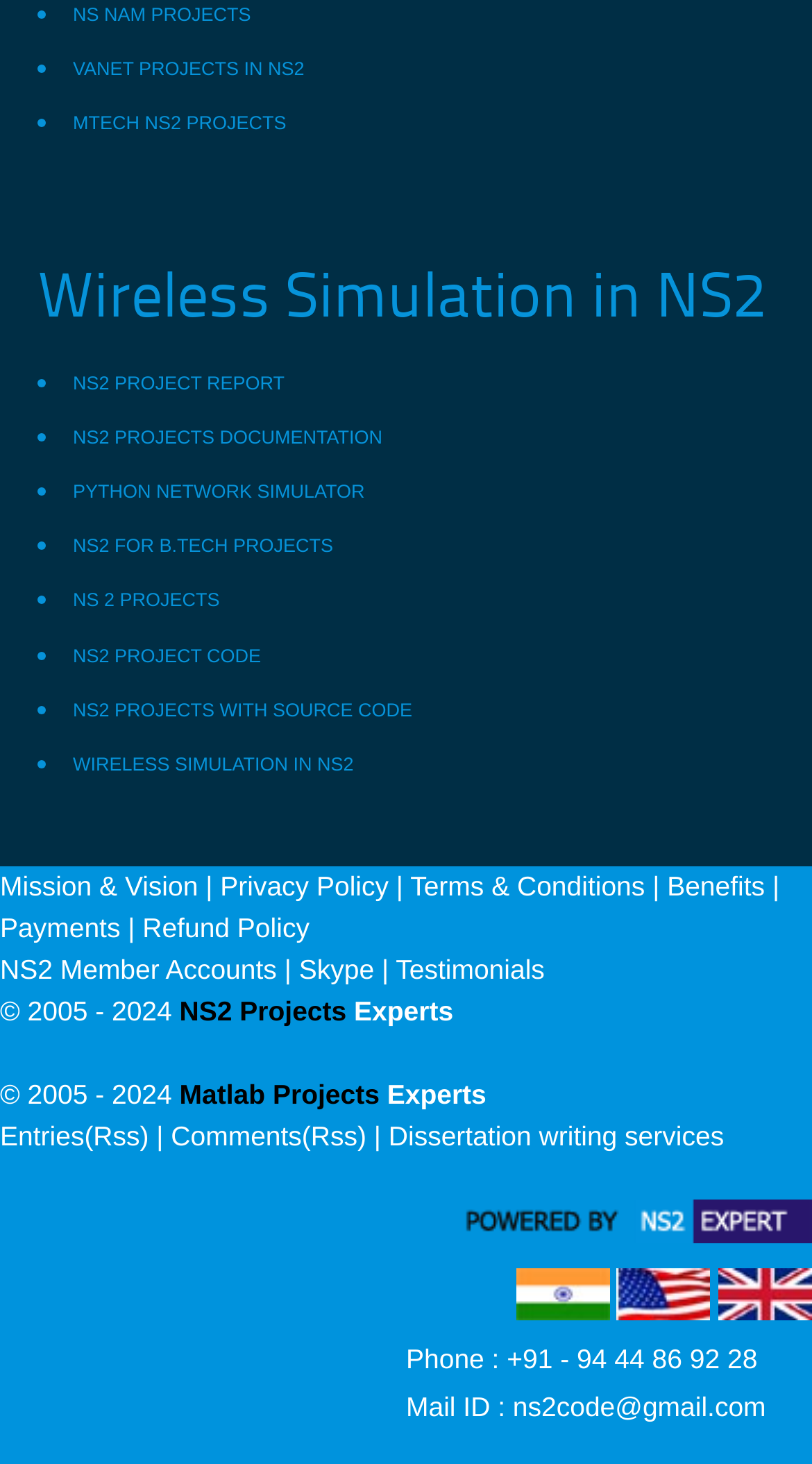Pinpoint the bounding box coordinates of the clickable area needed to execute the instruction: "Go to Mission & Vision". The coordinates should be specified as four float numbers between 0 and 1, i.e., [left, top, right, bottom].

[0.0, 0.594, 0.244, 0.615]